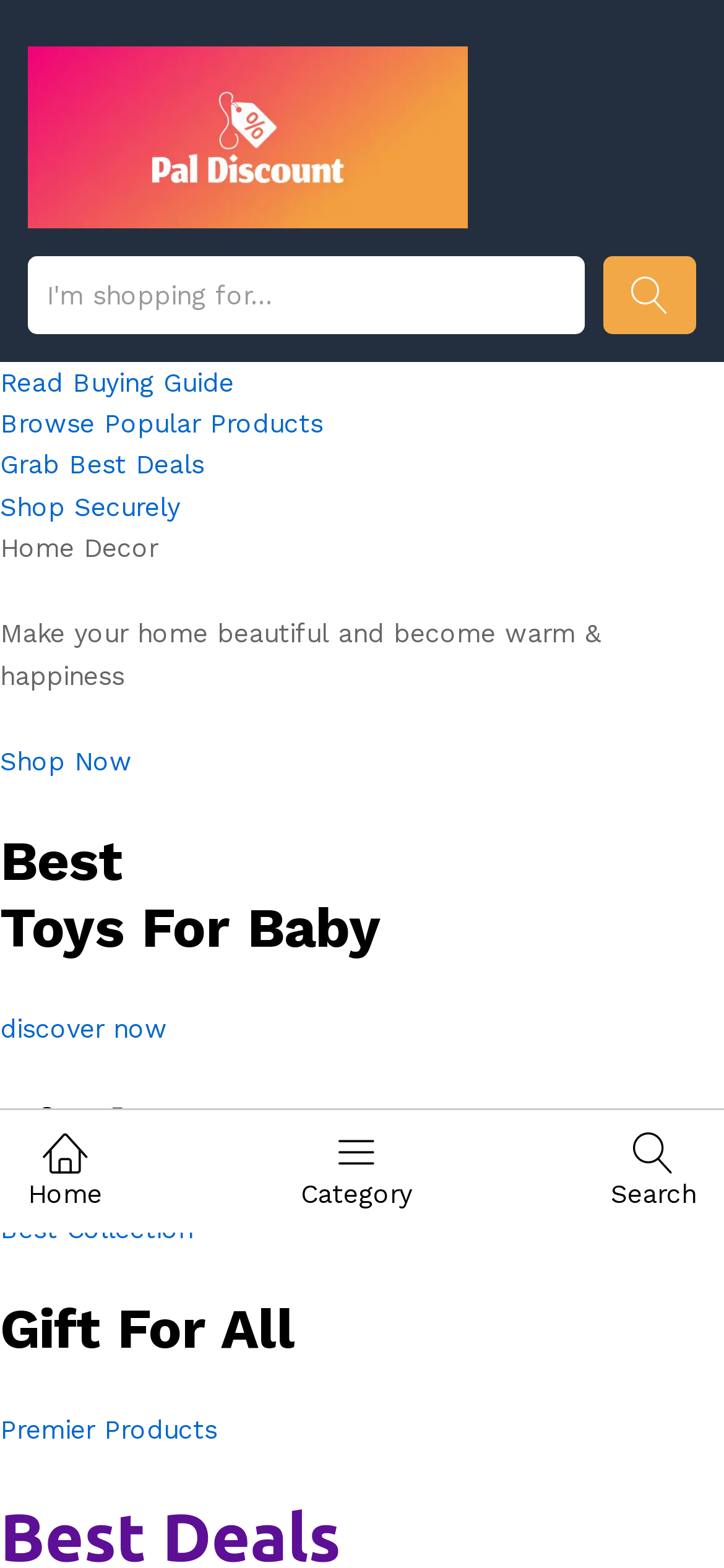Please specify the bounding box coordinates of the area that should be clicked to accomplish the following instruction: "read buying guide". The coordinates should consist of four float numbers between 0 and 1, i.e., [left, top, right, bottom].

[0.0, 0.234, 0.323, 0.253]